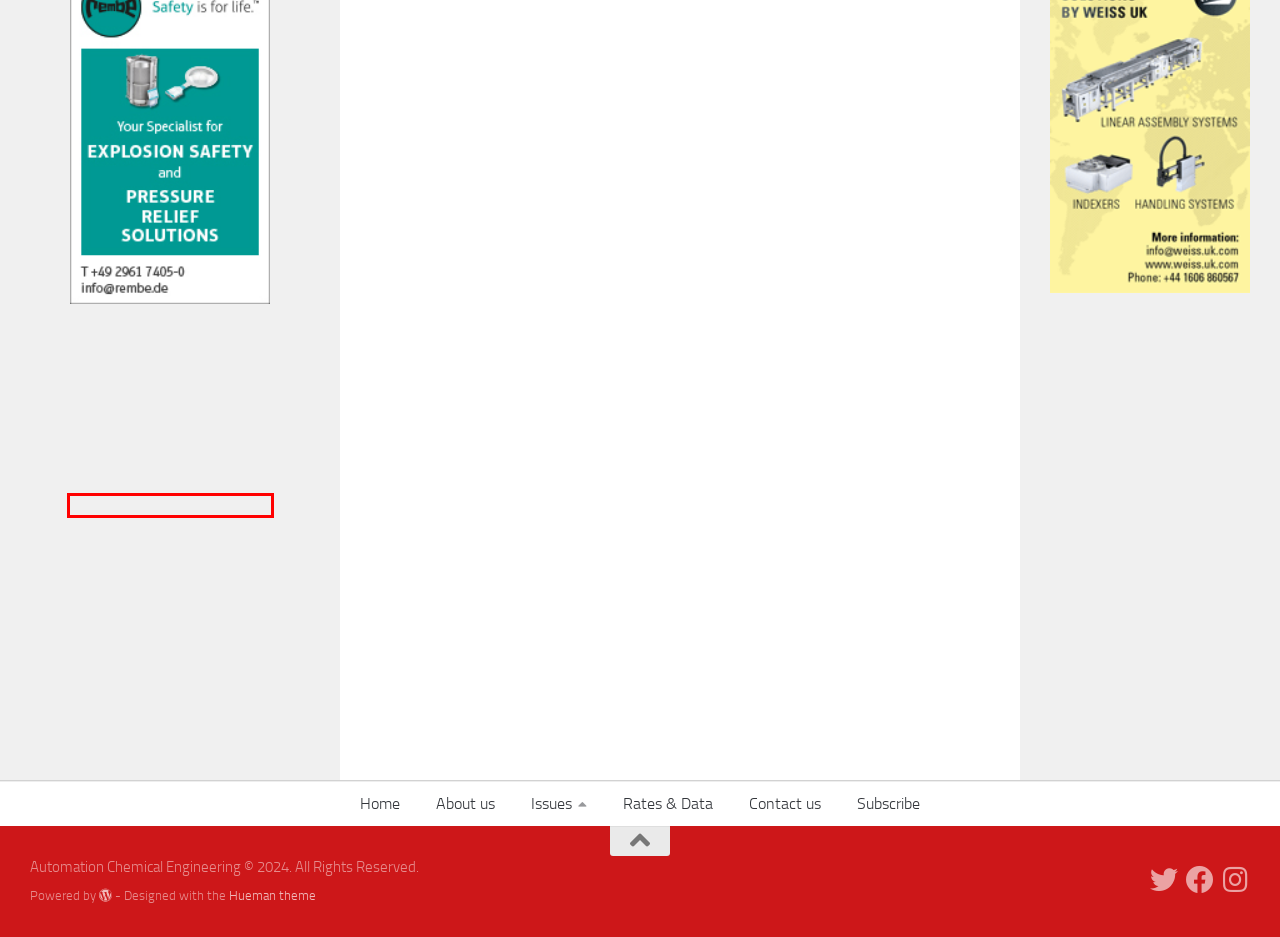Using the screenshot of a webpage with a red bounding box, pick the webpage description that most accurately represents the new webpage after the element inside the red box is clicked. Here are the candidates:
A. Pressure Support for Bloodhound LSR – Automation Chemical Engineering
B. Contact us – Automation Chemical Engineering
C. Subscribe – Automation Chemical Engineering
D. Hueman WordPress Theme | Press Customizr
E. Power Continuity
F. Temperature Sensors - Temperature Instrumentation - Thermocouple Cables Connectors - Labfacility
G. Industry engagement schemes – Automation Chemical Engineering
H. REMBE® GmbH Safety+Control - Our Mission: Your Safety.

E